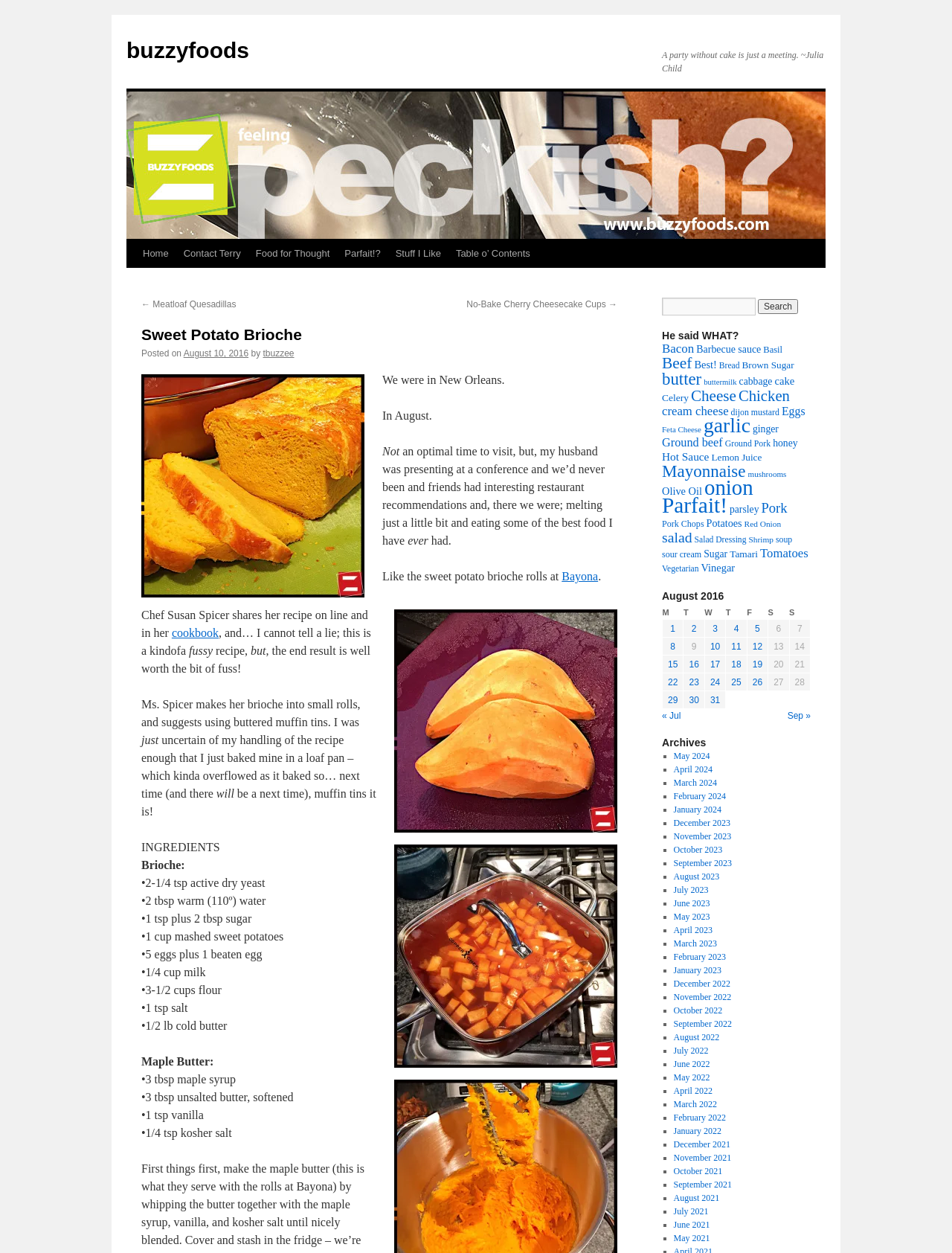Pinpoint the bounding box coordinates for the area that should be clicked to perform the following instruction: "Read the 'Chaos Computer Club/en' heading".

None